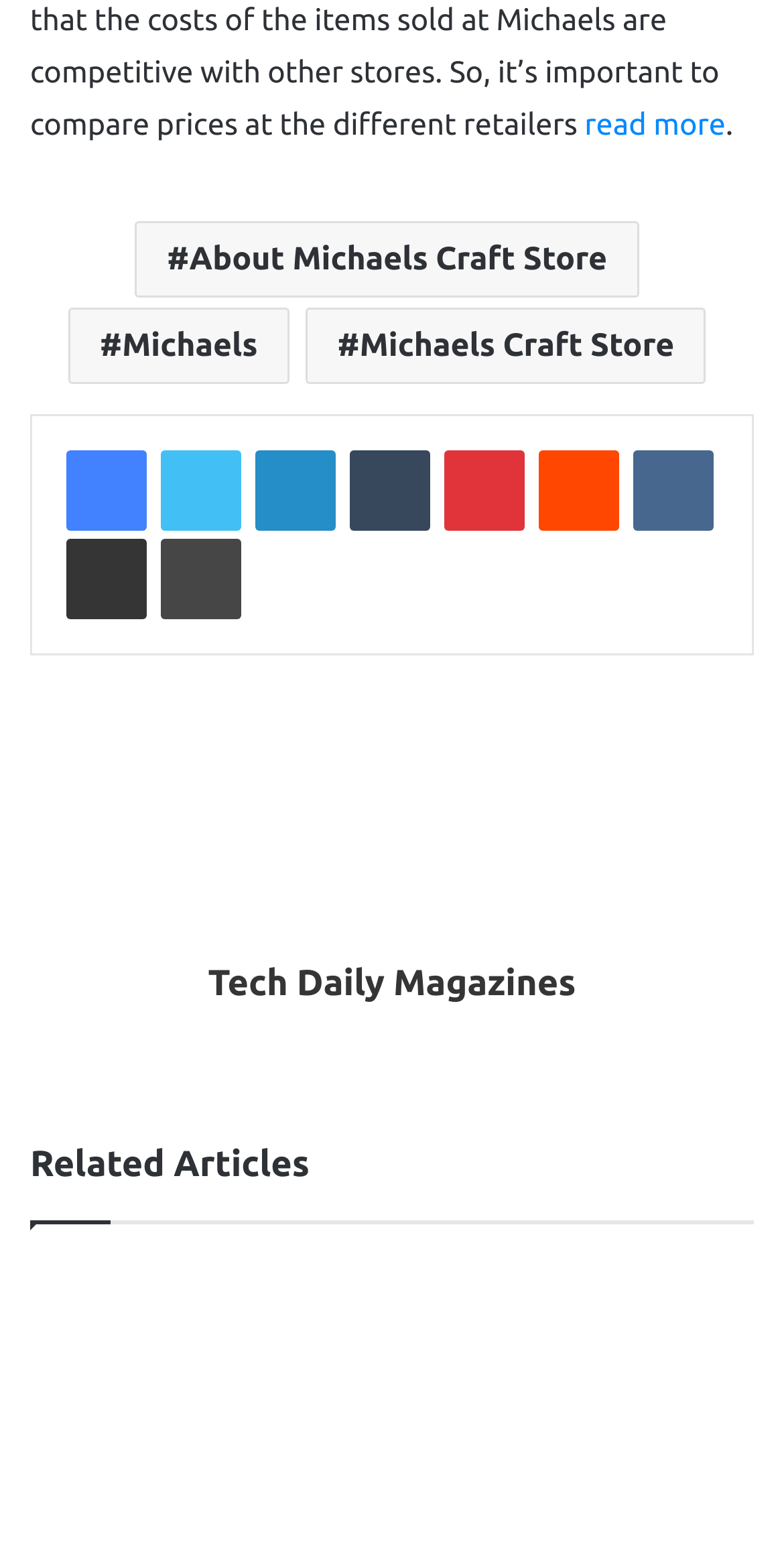How many social media links are there?
Answer the question with as much detail as you can, using the image as a reference.

I counted the number of social media links, including Facebook, Twitter, LinkedIn, Tumblr, Pinterest, Reddit, and VKontakte, which are all located at the top of the webpage.